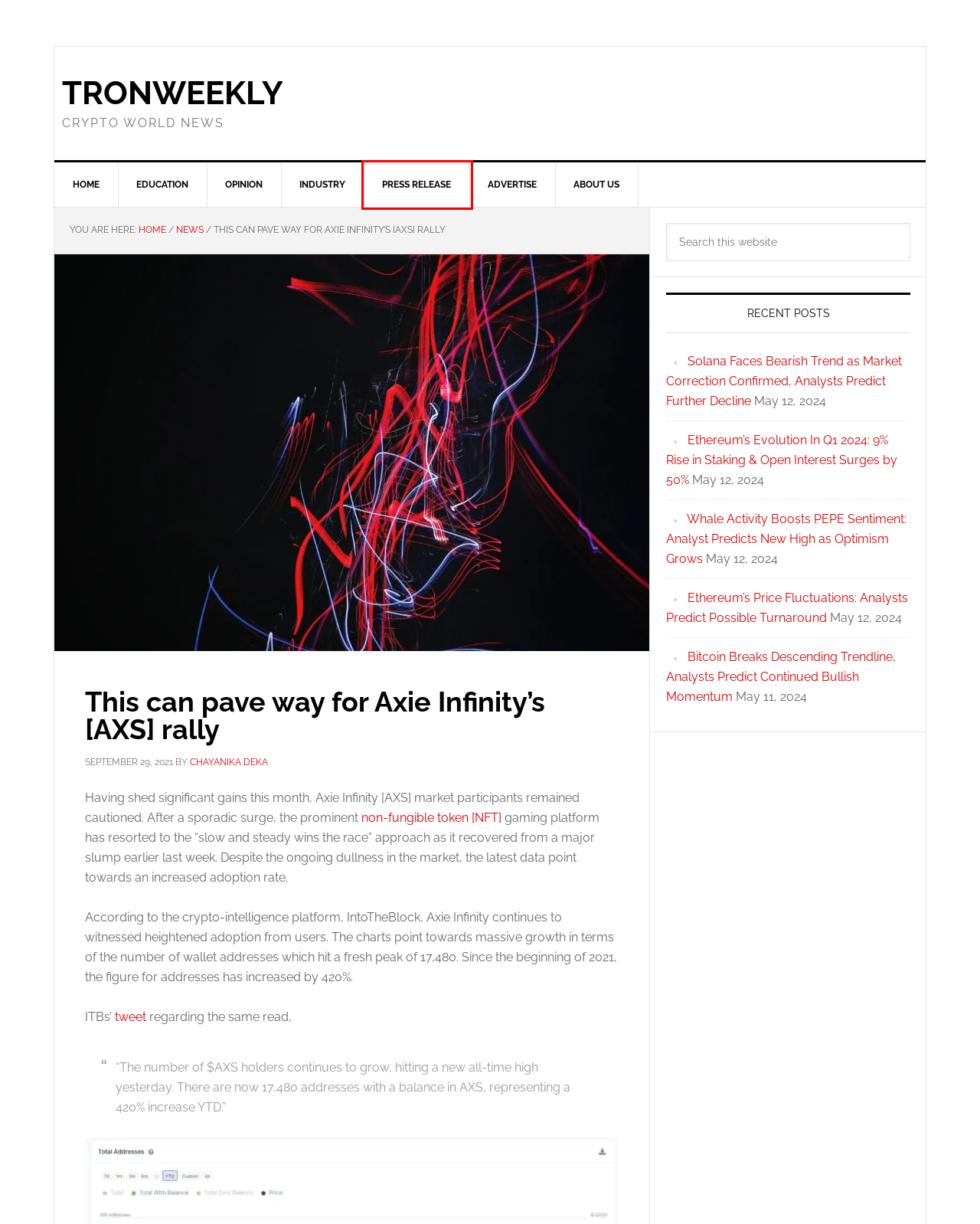Assess the screenshot of a webpage with a red bounding box and determine which webpage description most accurately matches the new page after clicking the element within the red box. Here are the options:
A. Top Cryptocurrencies | Current Price Of Bitcoin | USDT Tron - Tron Weekly Crypto
B. Ethereum's Evolution In Q1 2024: 9% Rise In Staking & Open Interest Surges By 50%
C. Industry News | Cryptocurrency Indusrty » TronWeekly
D. NFT Archives » TronWeekly
E. TronWeekly : Latest Tron, Ripple, Bitcoin, And Blockchain News & Analysis
F. Solana Faces Bearish Trend As Market Correction Confirmed, Analysts Predict Further Decline
G. Ethereum's Price Fluctuations: Analysts Predict Possible Turnaround
H. Press Release On Blockchain, Cryptocurrency, Tron » TronWeekly

H